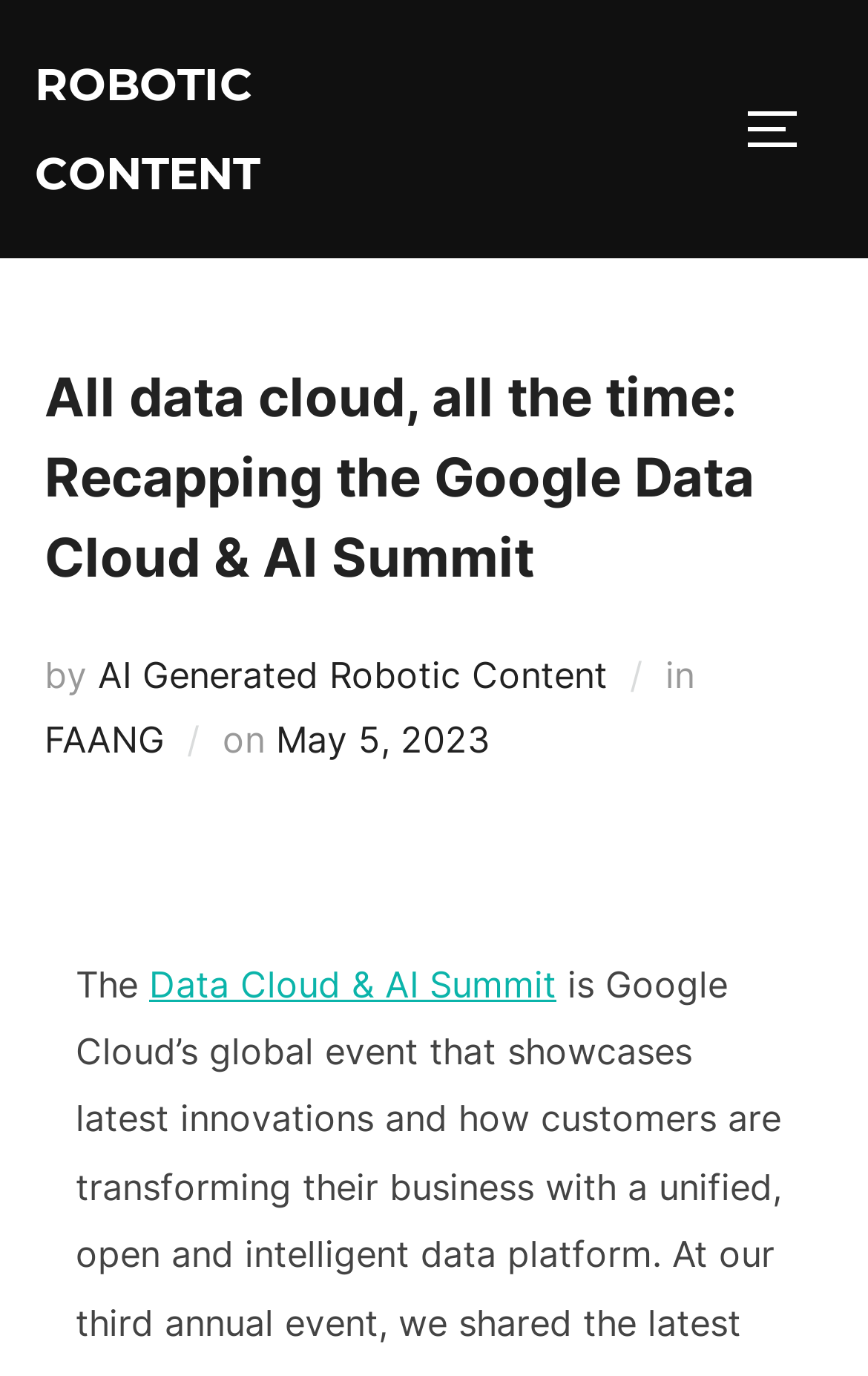What is the event being recapped?
Can you offer a detailed and complete answer to this question?

By analyzing the webpage content, specifically the heading 'All data cloud, all the time: Recapping the Google Data Cloud & AI Summit', it is clear that the event being recapped is the Data Cloud & AI Summit.